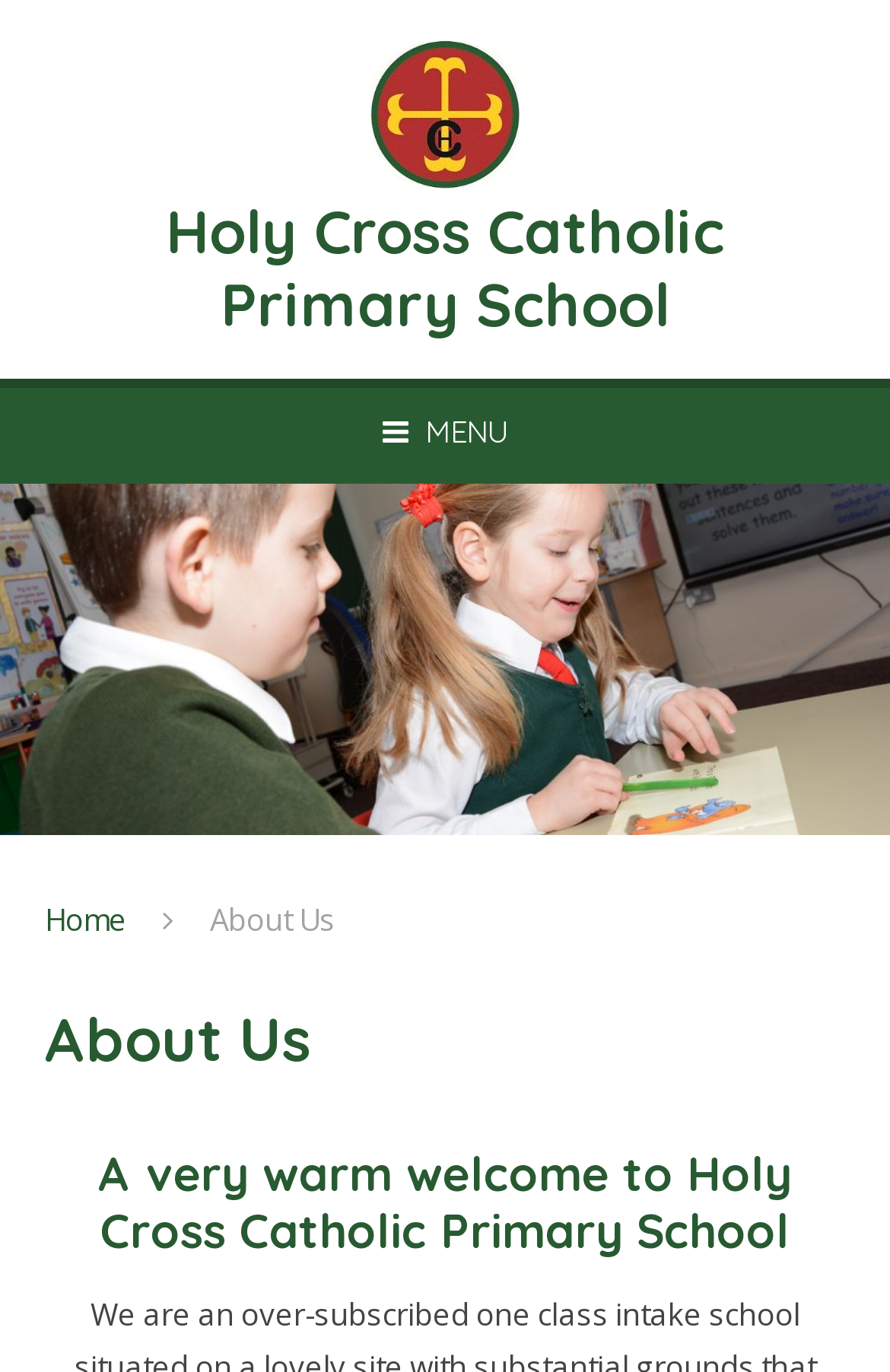Using the information from the screenshot, answer the following question thoroughly:
What is the welcome message on the webpage?

I found the welcome message by looking at the heading elements on the webpage. There is a heading element with the text 'A very warm welcome to Holy Cross Catholic Primary School' which appears to be a welcome message.